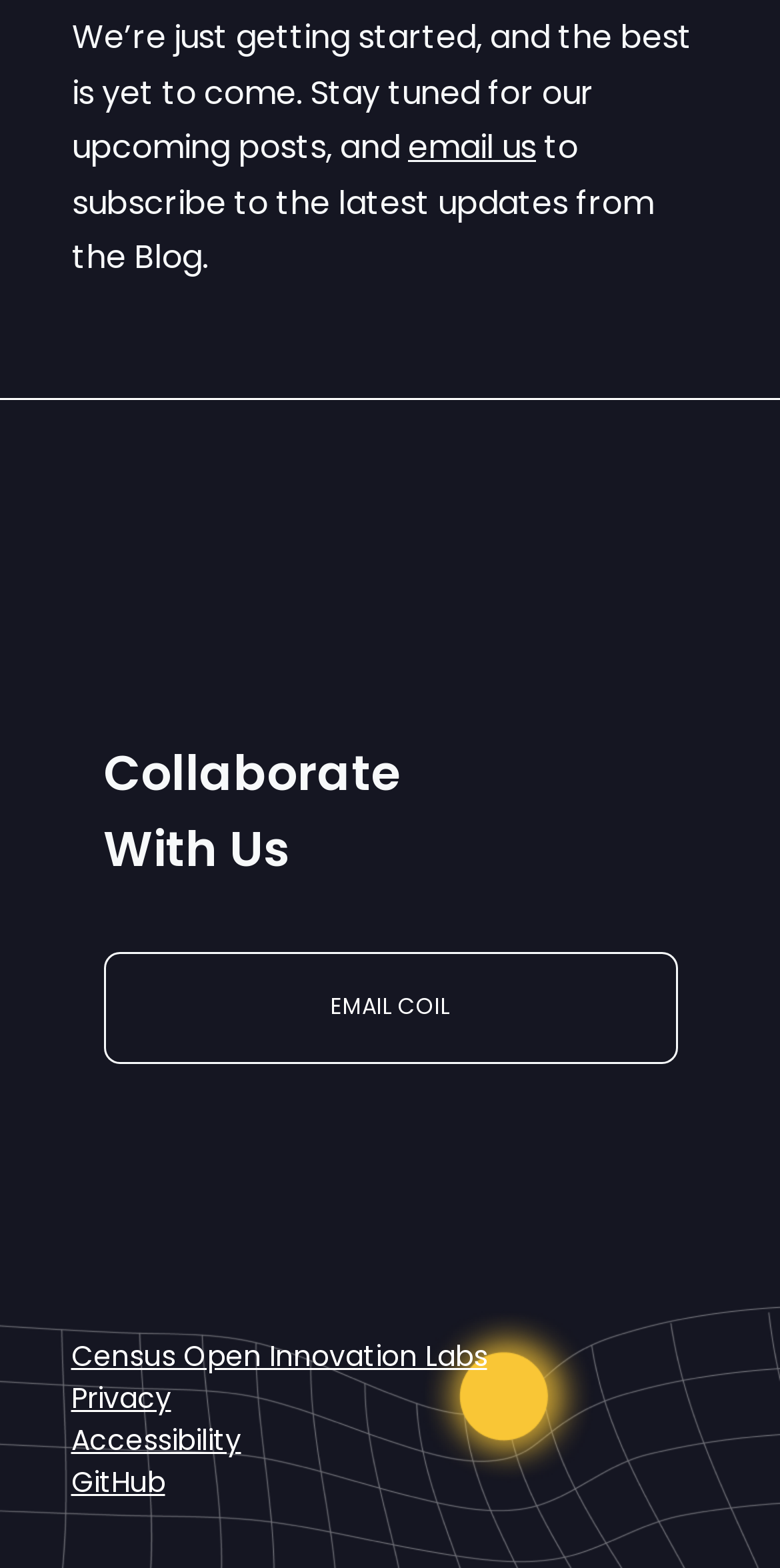Using the provided description: "Census Open Innovation Labs", find the bounding box coordinates of the corresponding UI element. The output should be four float numbers between 0 and 1, in the format [left, top, right, bottom].

[0.091, 0.852, 0.909, 0.879]